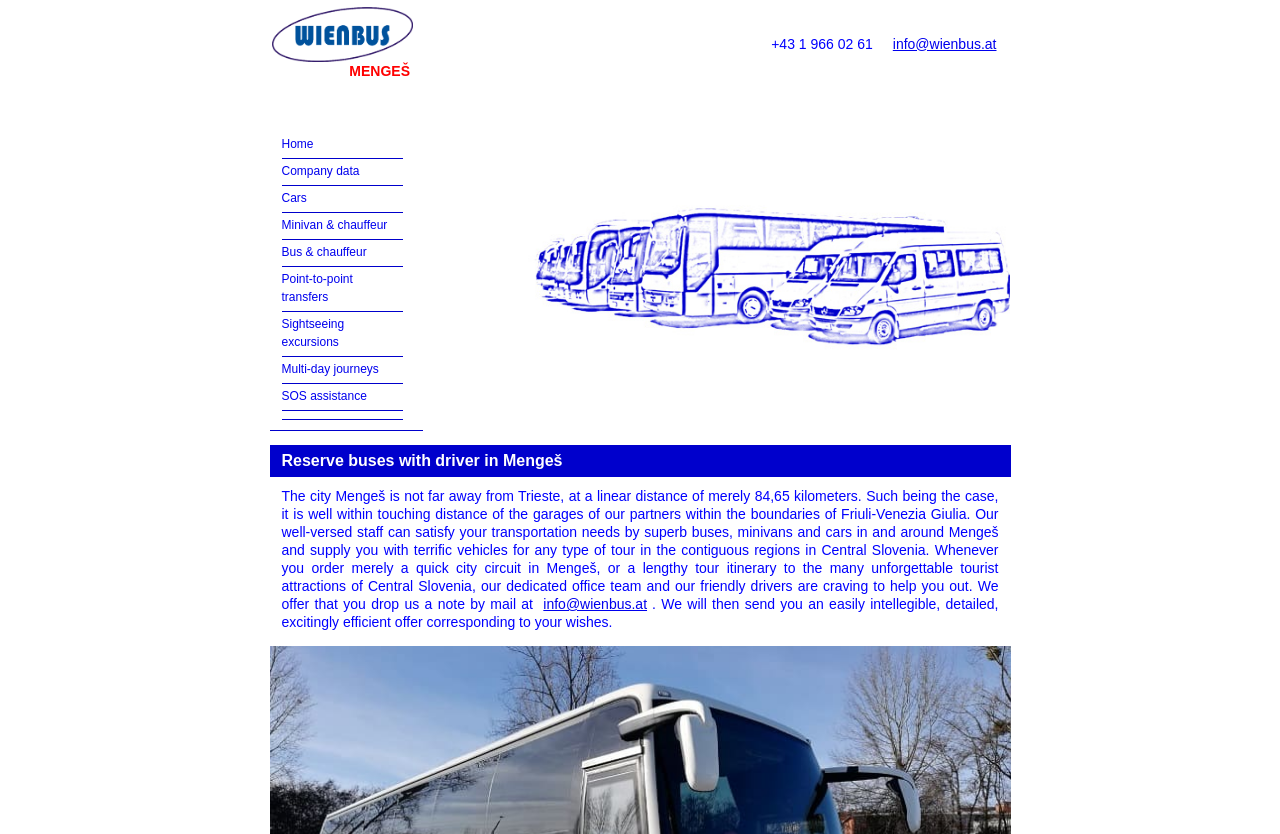Determine the webpage's heading and output its text content.

Reserve buses with driver in Mengeš